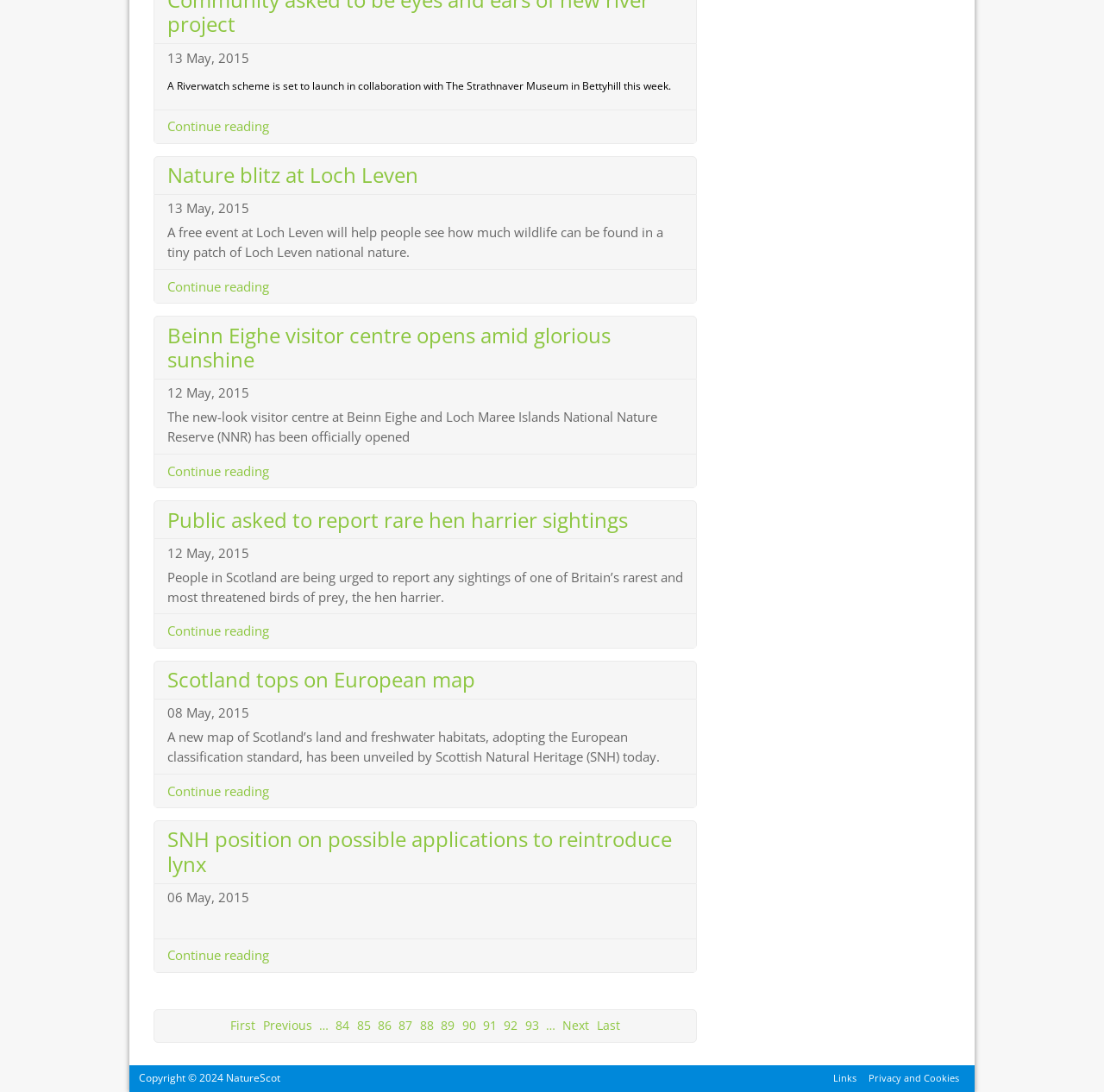What is the purpose of the links at the bottom of the page?
Look at the image and answer with only one word or phrase.

Pagination